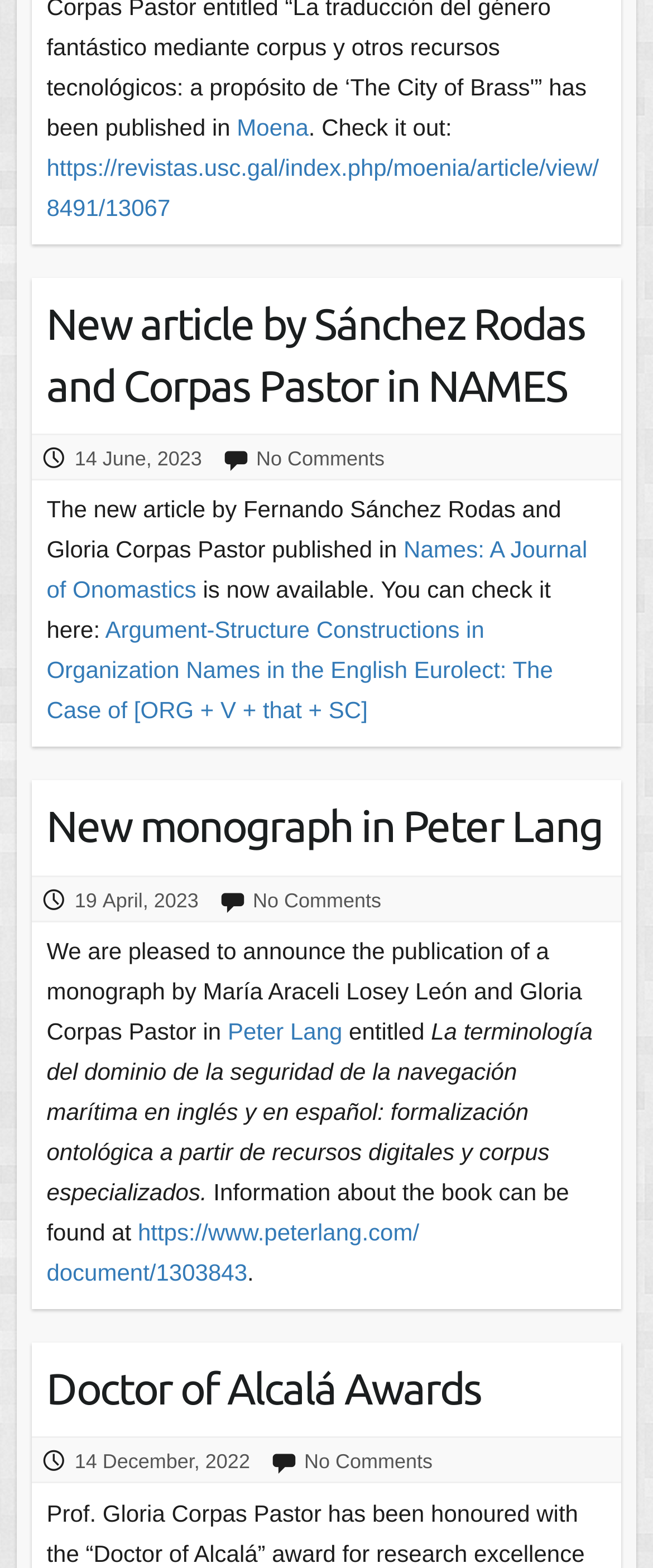Please find the bounding box coordinates for the clickable element needed to perform this instruction: "Check the new monograph in Peter Lang".

[0.349, 0.649, 0.524, 0.666]